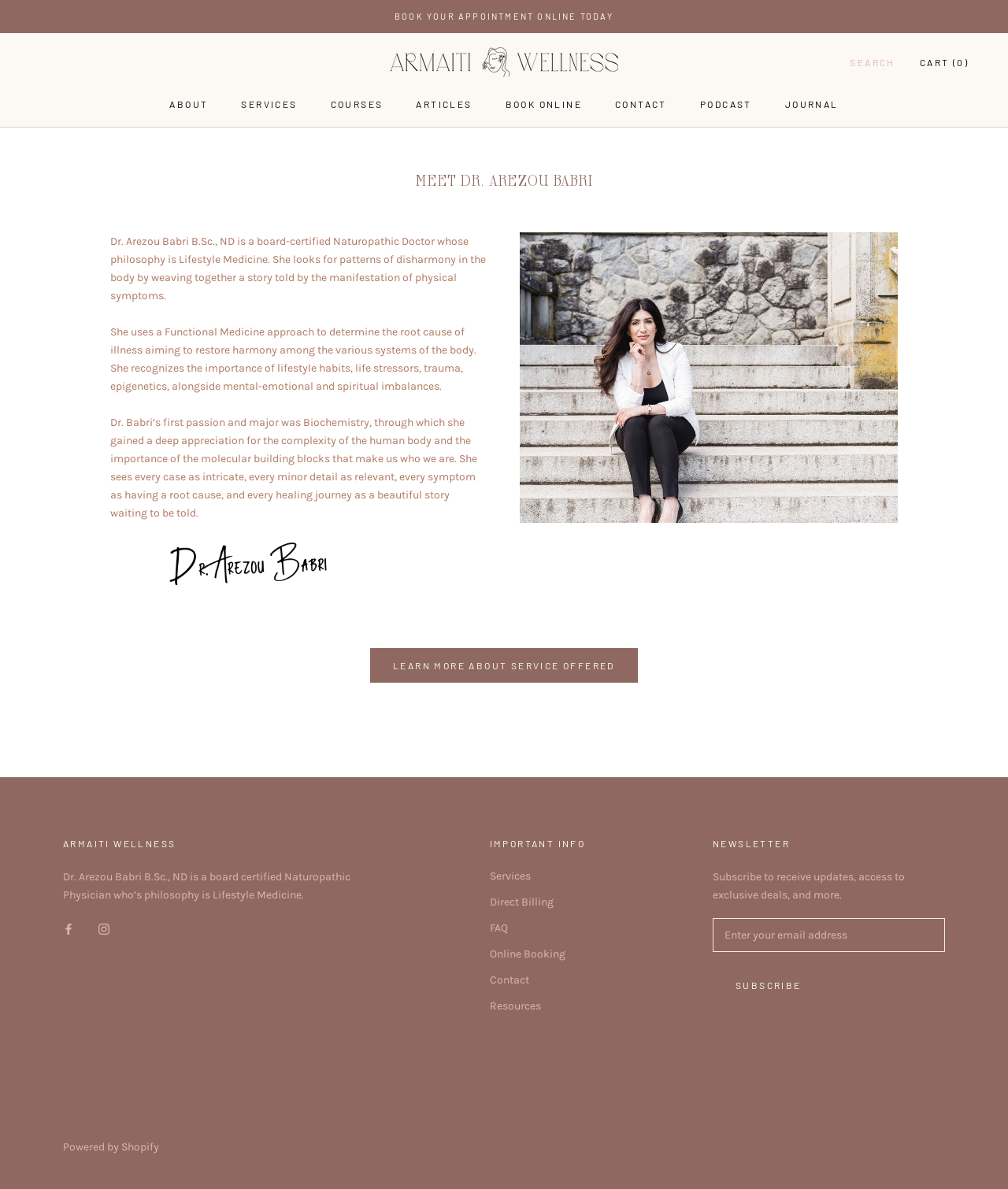Identify the bounding box coordinates of the element to click to follow this instruction: 'Book an appointment online'. Ensure the coordinates are four float values between 0 and 1, provided as [left, top, right, bottom].

[0.391, 0.009, 0.609, 0.018]